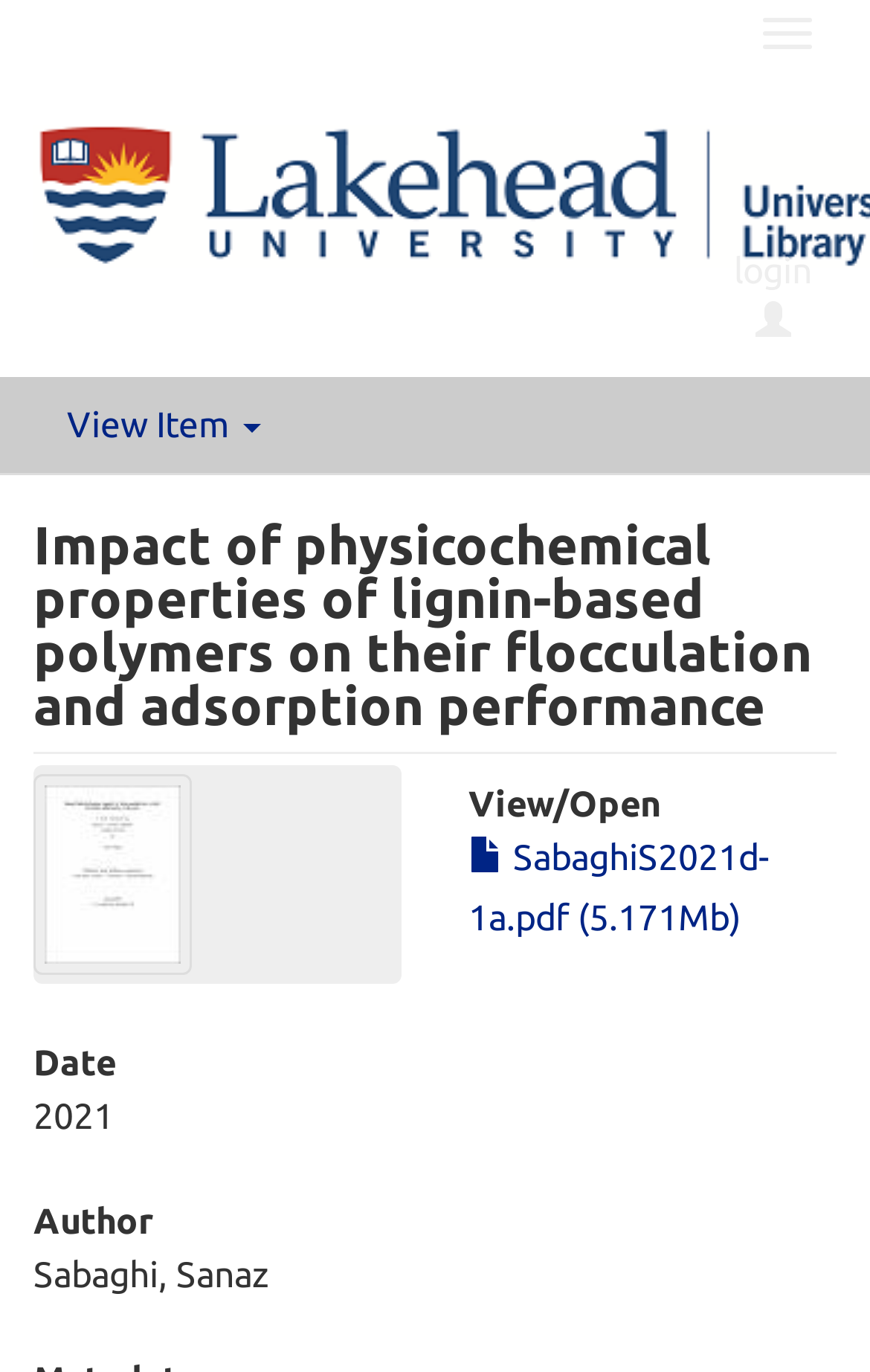Describe the entire webpage, focusing on both content and design.

The webpage appears to be a scholarly article or research paper page. At the top right corner, there is a "login" button. Below it, on the left side, there is a "View Item" button. The main title of the article, "Impact of physicochemical properties of lignin-based polymers on their flocculation and adsorption performance", is prominently displayed in the middle of the page.

To the right of the title, there is a thumbnail image. Below the title, there is a section with a "View/Open" heading, which contains a link to a PDF file named "SabaghiS2021d-1a.pdf" with a size of 5.171Mb.

Further down the page, there are three sections with headings: "Date", "Author", and a static text section with the author's name, "Sabaghi, Sanaz". These sections are arranged vertically, with the "Date" section above the "Author" section, and the author's name below the "Author" section.